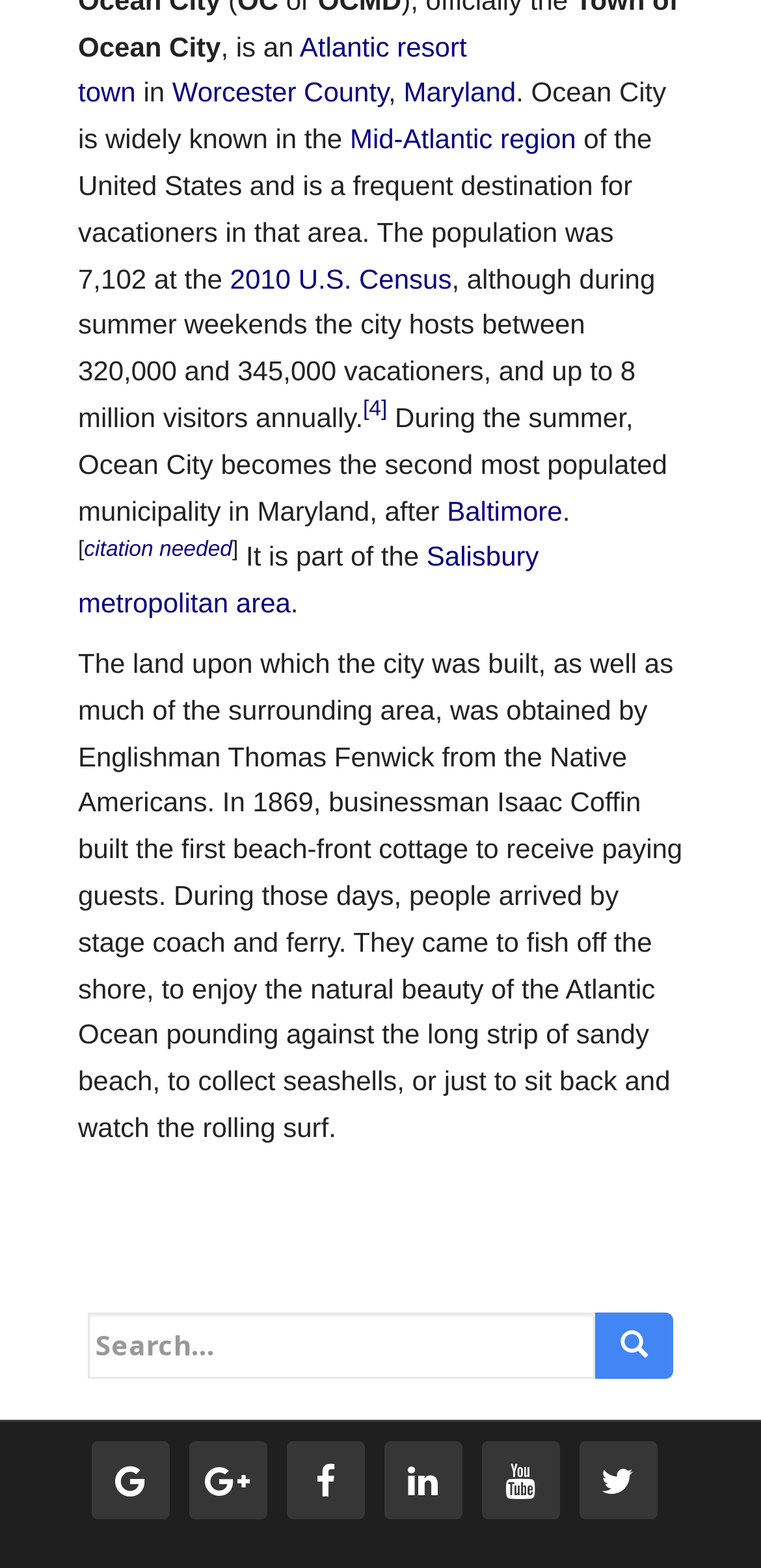Who built the first beach-front cottage in Ocean City?
Provide a short answer using one word or a brief phrase based on the image.

Isaac Coffin